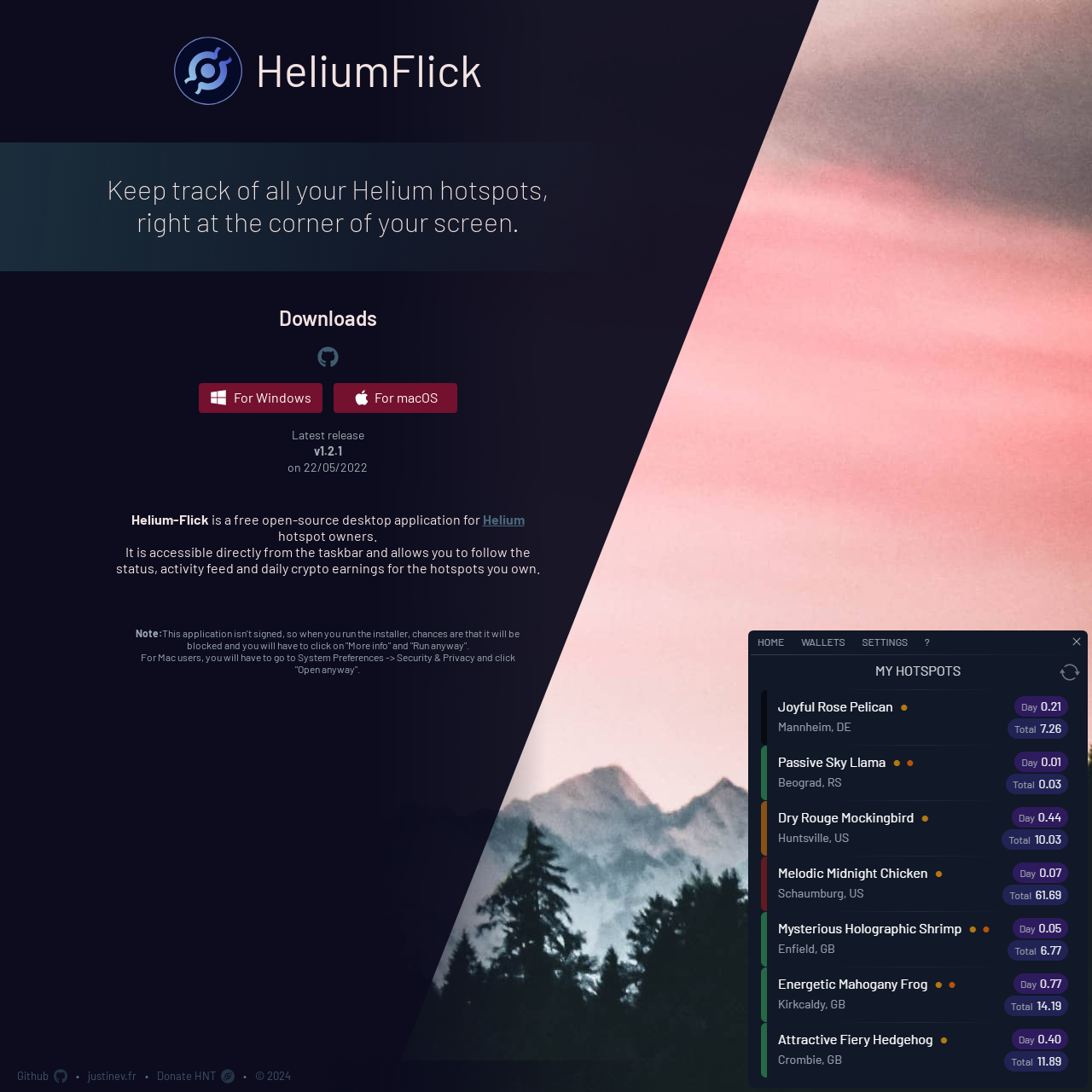Extract the bounding box for the UI element that matches this description: "justinev.fr".

[0.08, 0.979, 0.125, 0.992]